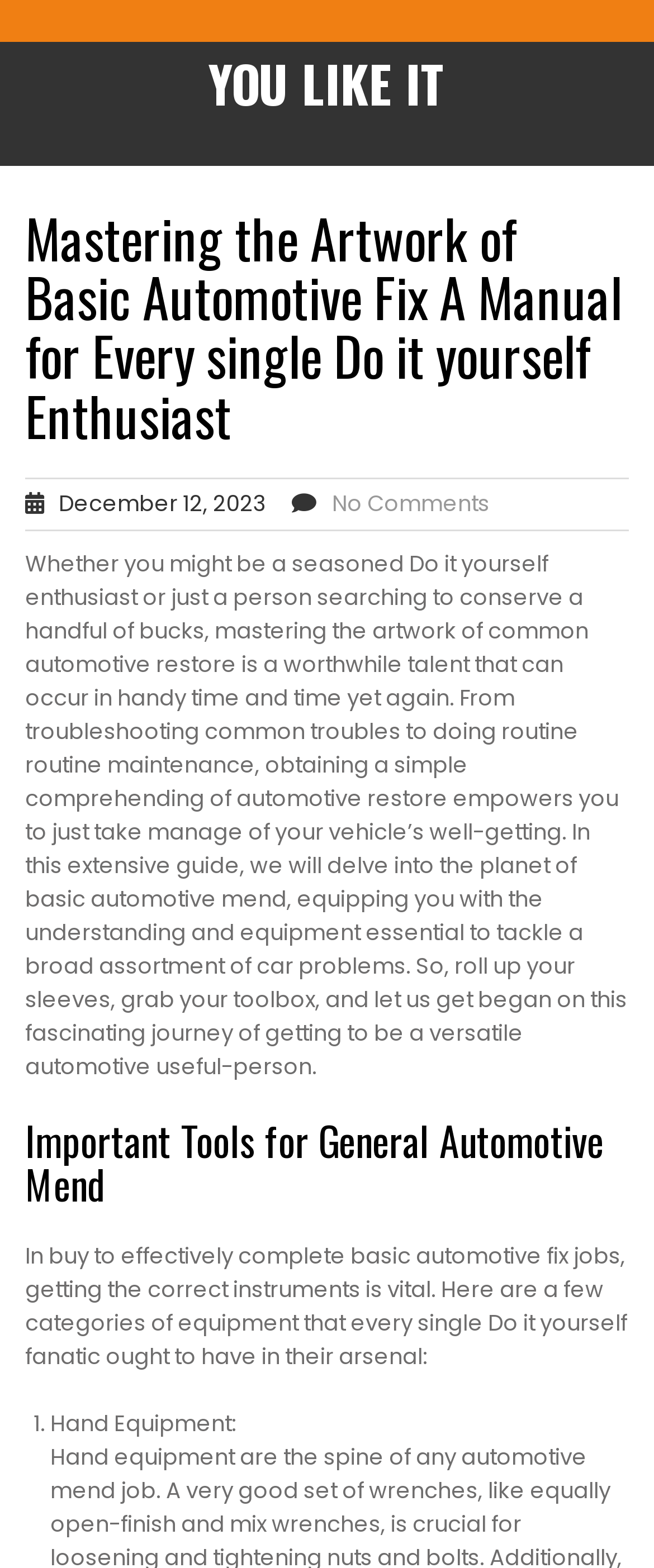Please identify the webpage's heading and generate its text content.

Mastering the Artwork of Basic Automotive Fix A Manual for Every single Do it yourself Enthusiast